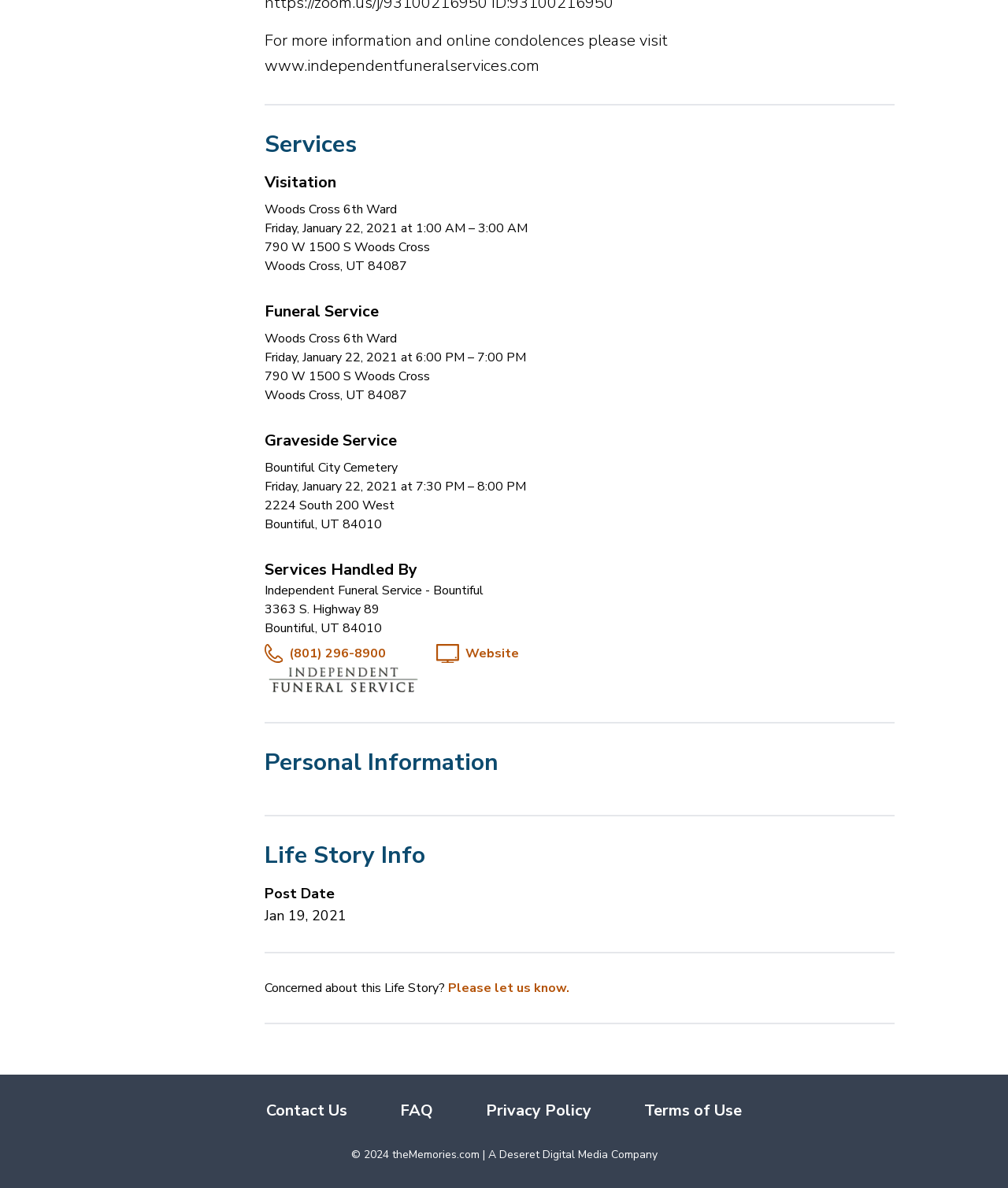Please determine the bounding box coordinates of the clickable area required to carry out the following instruction: "Report a concern about this life story". The coordinates must be four float numbers between 0 and 1, represented as [left, top, right, bottom].

[0.445, 0.825, 0.565, 0.839]